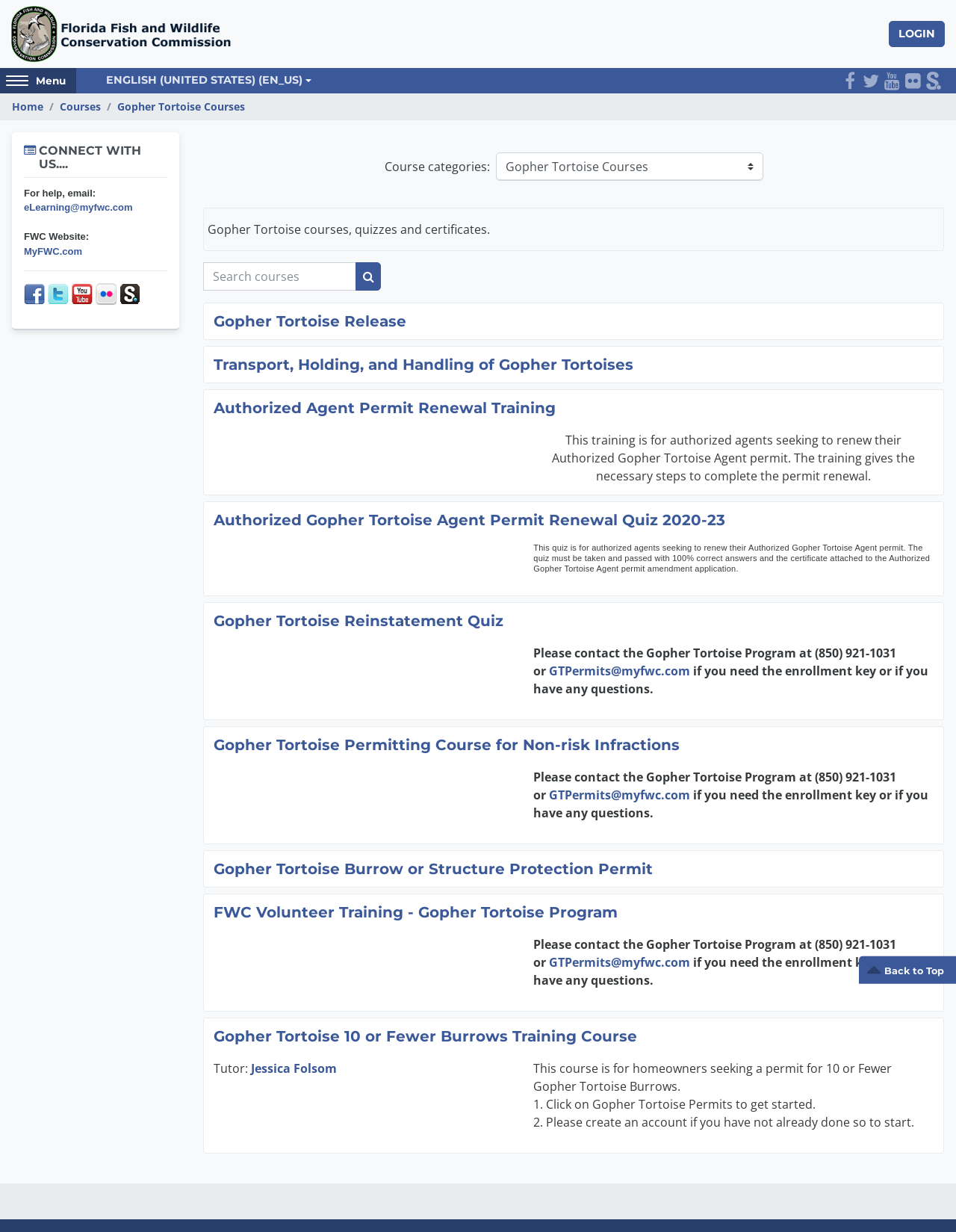Look at the image and answer the question in detail:
What social media platforms does the FWC have?

I found the social media platforms by looking at the links and images in the 'CONNECT WITH US...' region, which display the logos and names of the social media platforms.